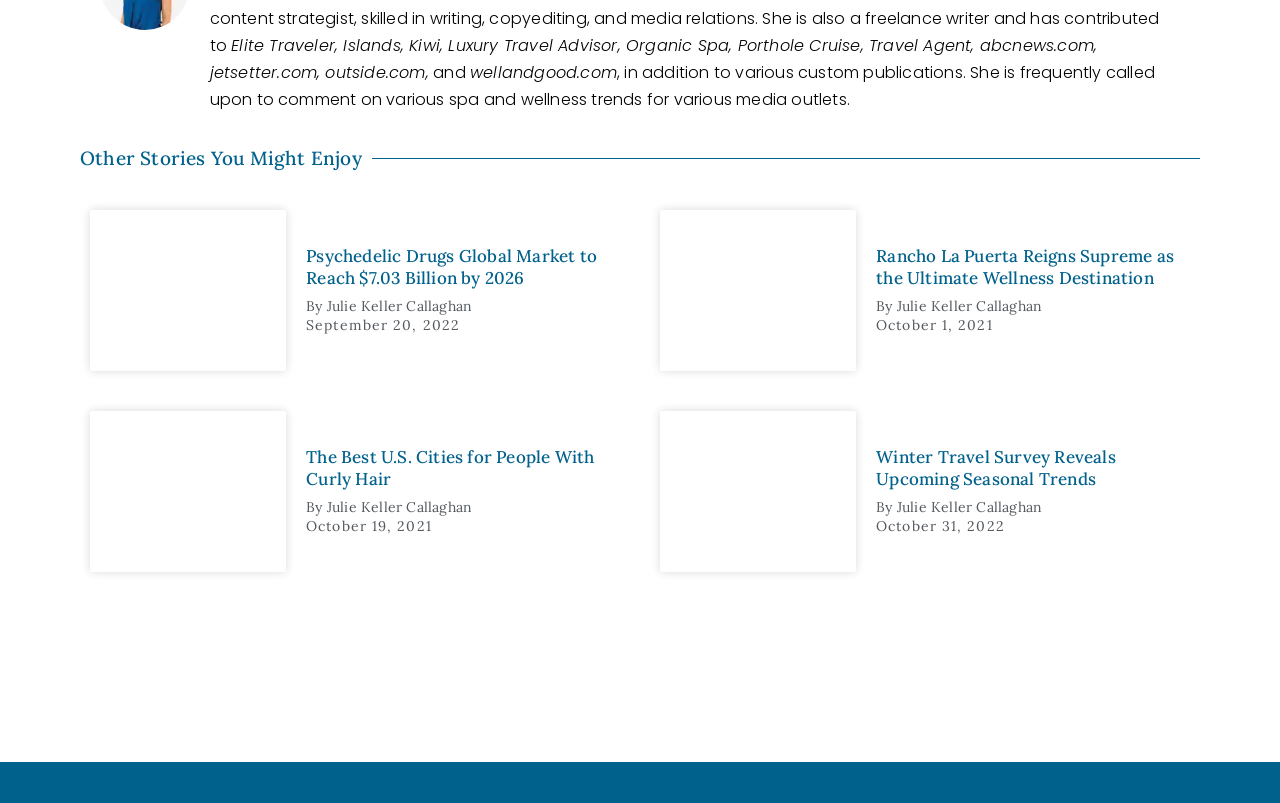Determine the bounding box for the described UI element: "alt="winter travel"".

[0.516, 0.512, 0.669, 0.713]